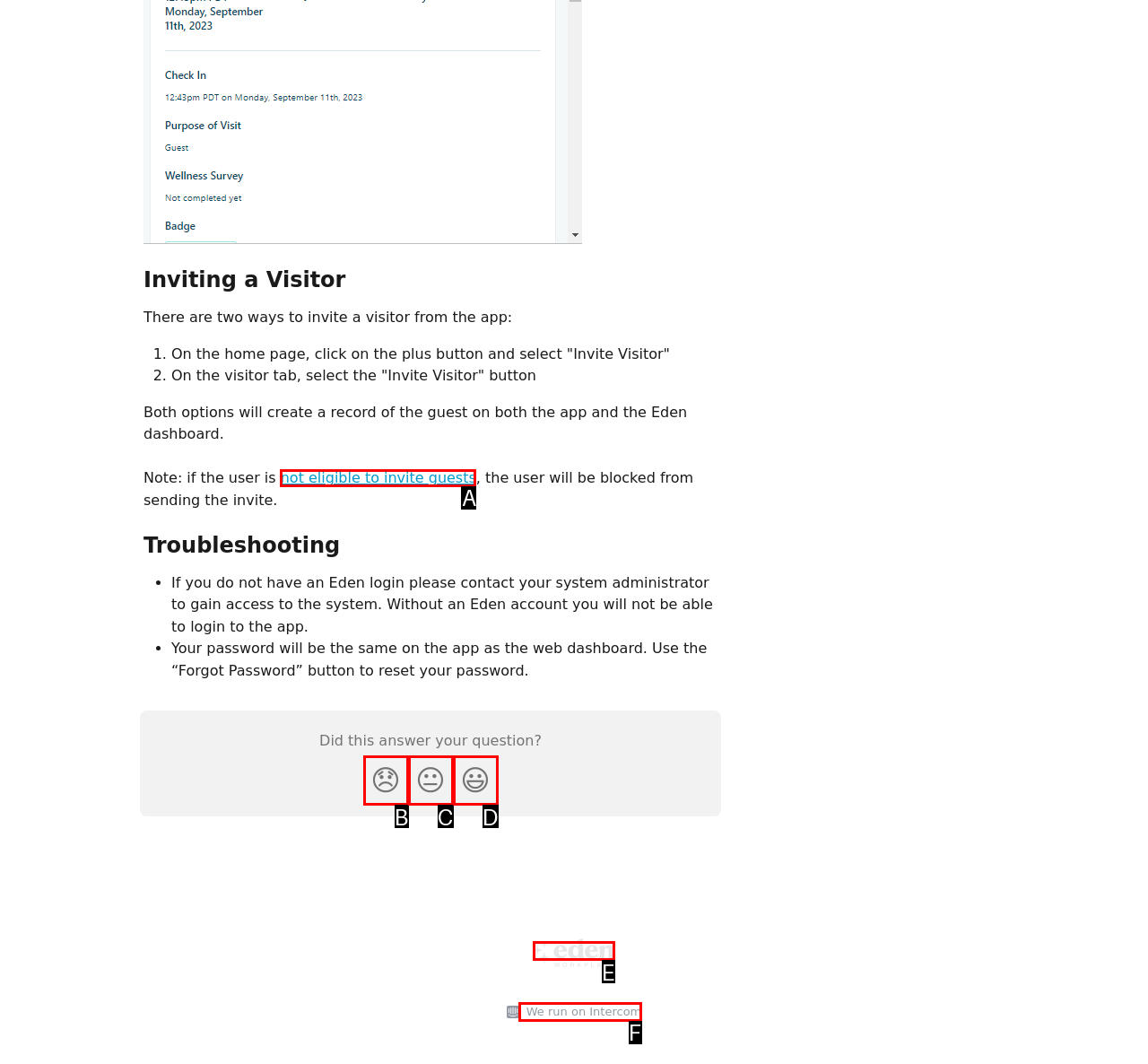Match the description: not eligible to invite guests to one of the options shown. Reply with the letter of the best match.

A